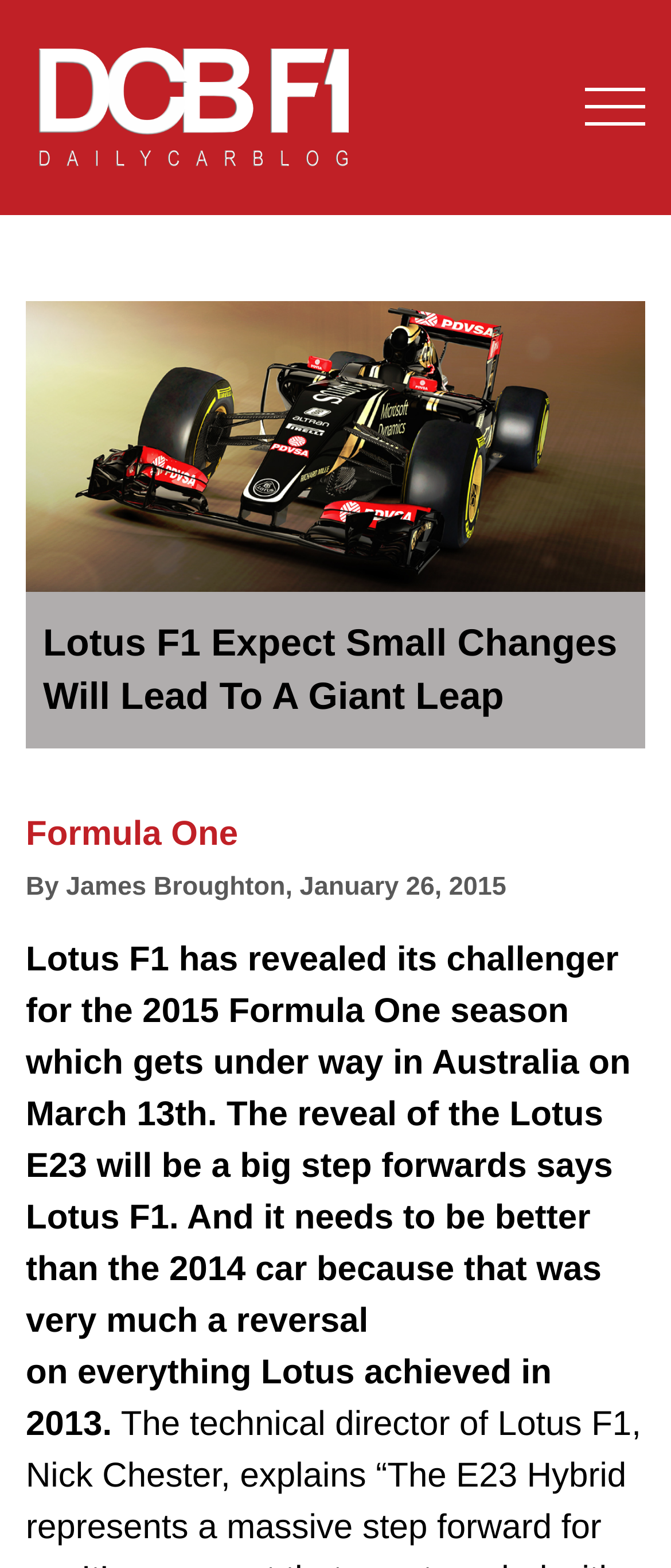Describe every aspect of the webpage comprehensively.

The webpage is about Lotus F1's 2015 Formula One season challenger. At the top, there is a link on the left side, and a small, non-descriptive text element on the right side. Below these elements, a large image of the Lotus F1 2015 car takes up most of the width, spanning from the left to the right side of the page. 

Above the image, there is a title "Lotus F1 Expect Small Changes Will Lead To A Giant Leap" in the middle of the page. Below the image, there is a link to "Formula One" on the left side, followed by the author's name "James Broughton" and the date "January 26, 2015". 

The main content of the page is a paragraph of text that describes the Lotus F1's new car, the Lotus E23, and its expected performance in the 2015 season. This text is located below the image and the author information, spanning from the left to the right side of the page.